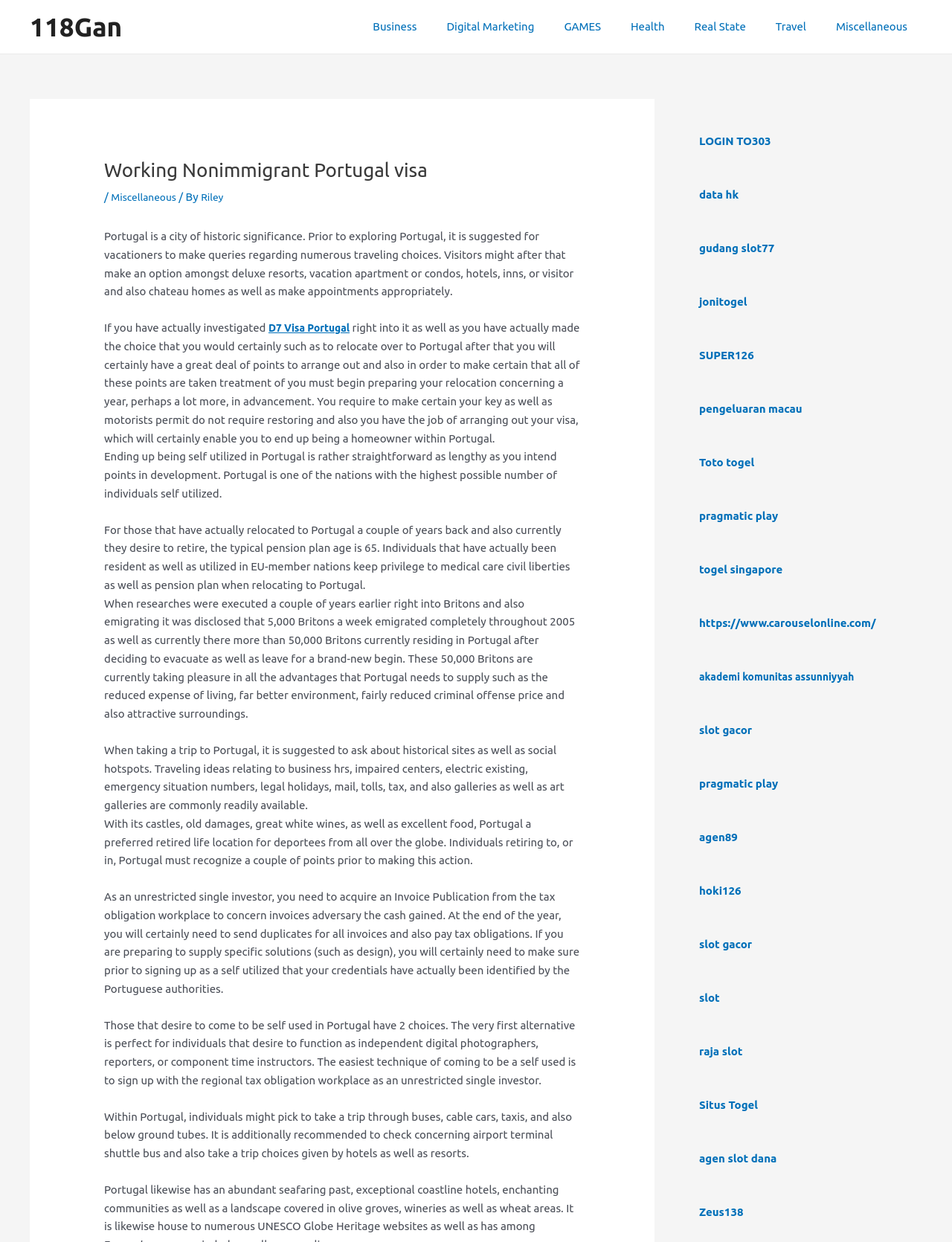Determine the bounding box coordinates for the region that must be clicked to execute the following instruction: "Click on the 'https://www.carouselonline.com/' link".

[0.734, 0.496, 0.92, 0.507]